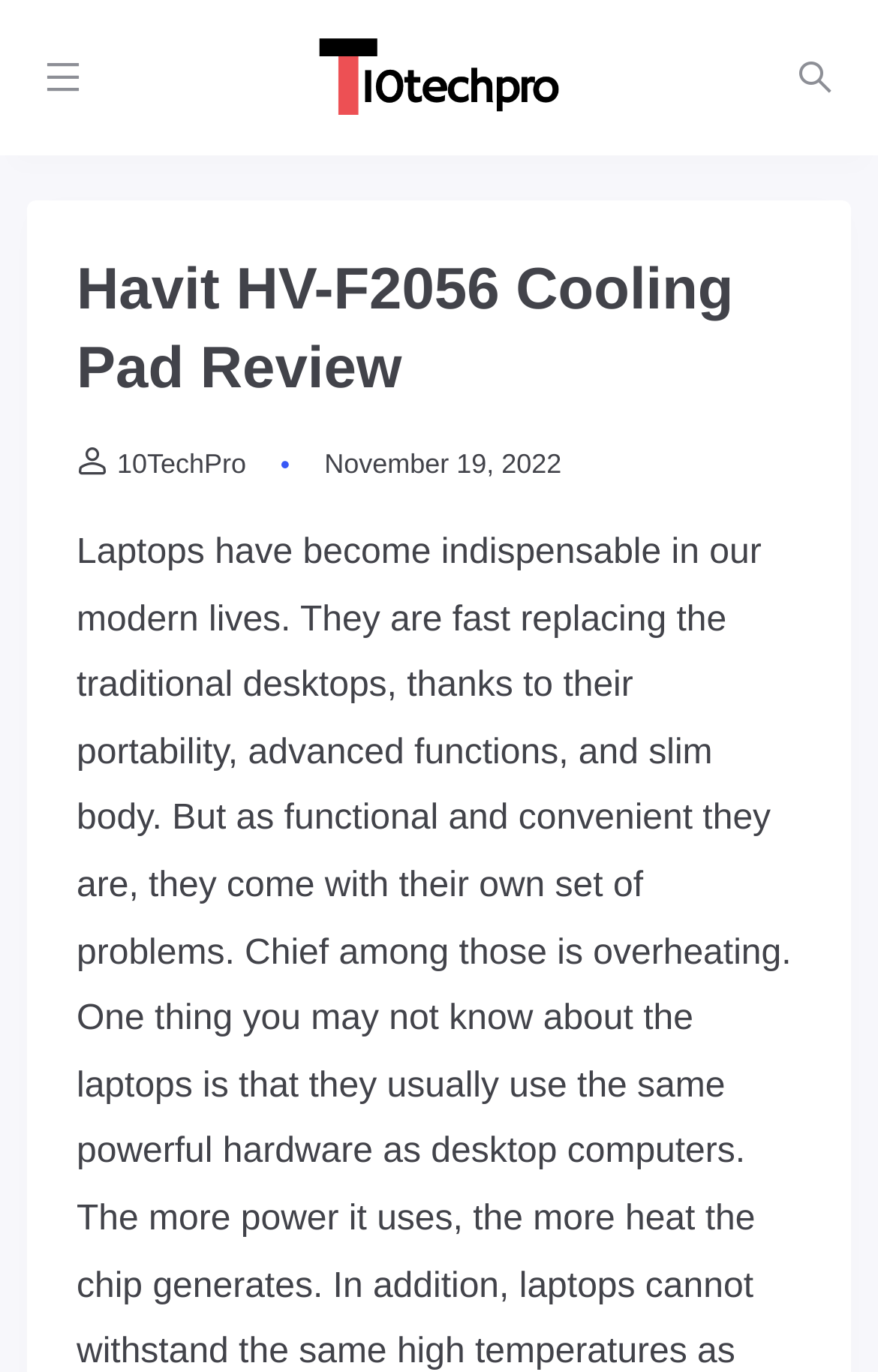Predict the bounding box coordinates for the UI element described as: "alt="10TechPro"". The coordinates should be four float numbers between 0 and 1, presented as [left, top, right, bottom].

[0.359, 0.013, 0.641, 0.1]